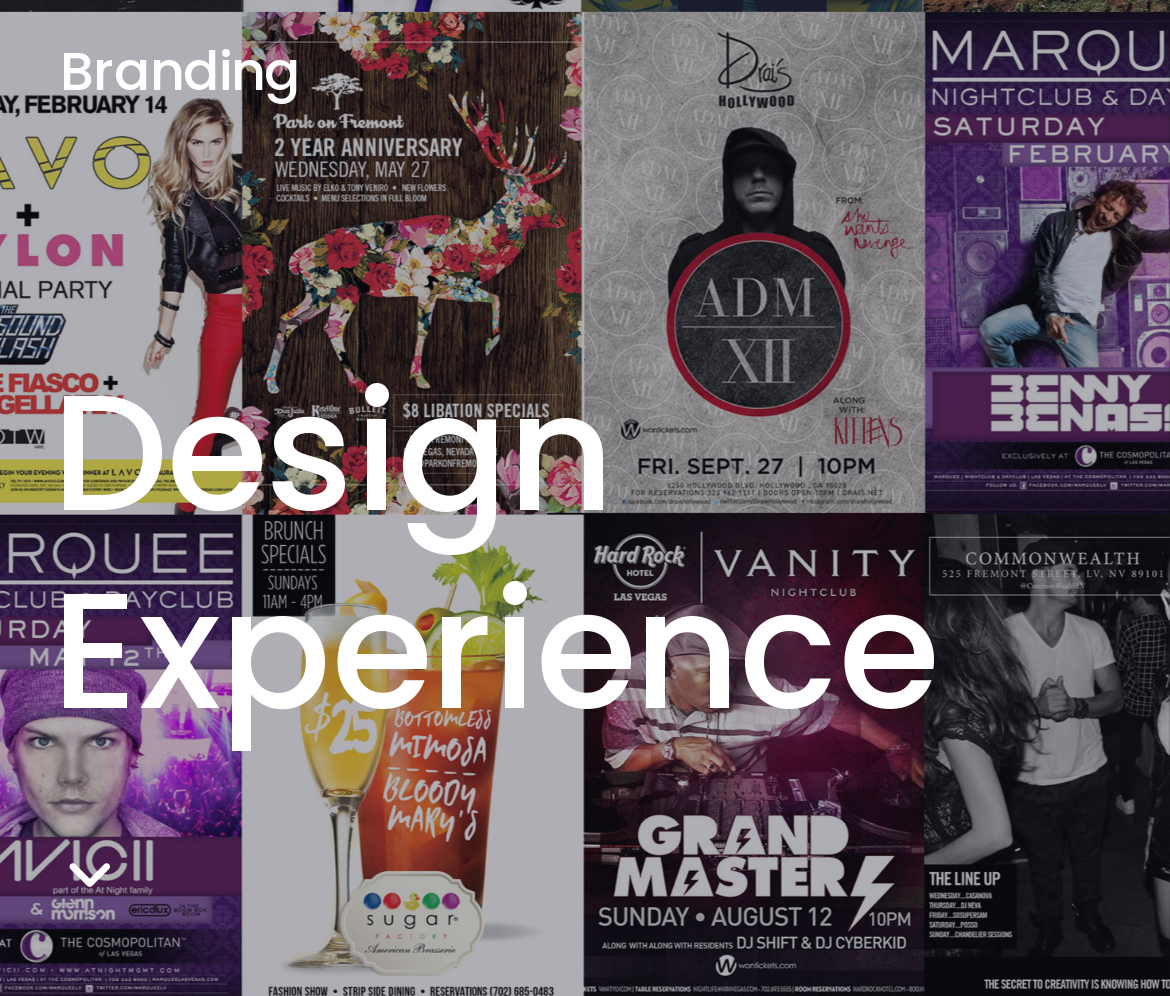From the webpage screenshot, predict the bounding box coordinates (top-left x, top-left y, bottom-right x, bottom-right y) for the UI element described here: Contact

[0.272, 0.08, 0.728, 0.24]